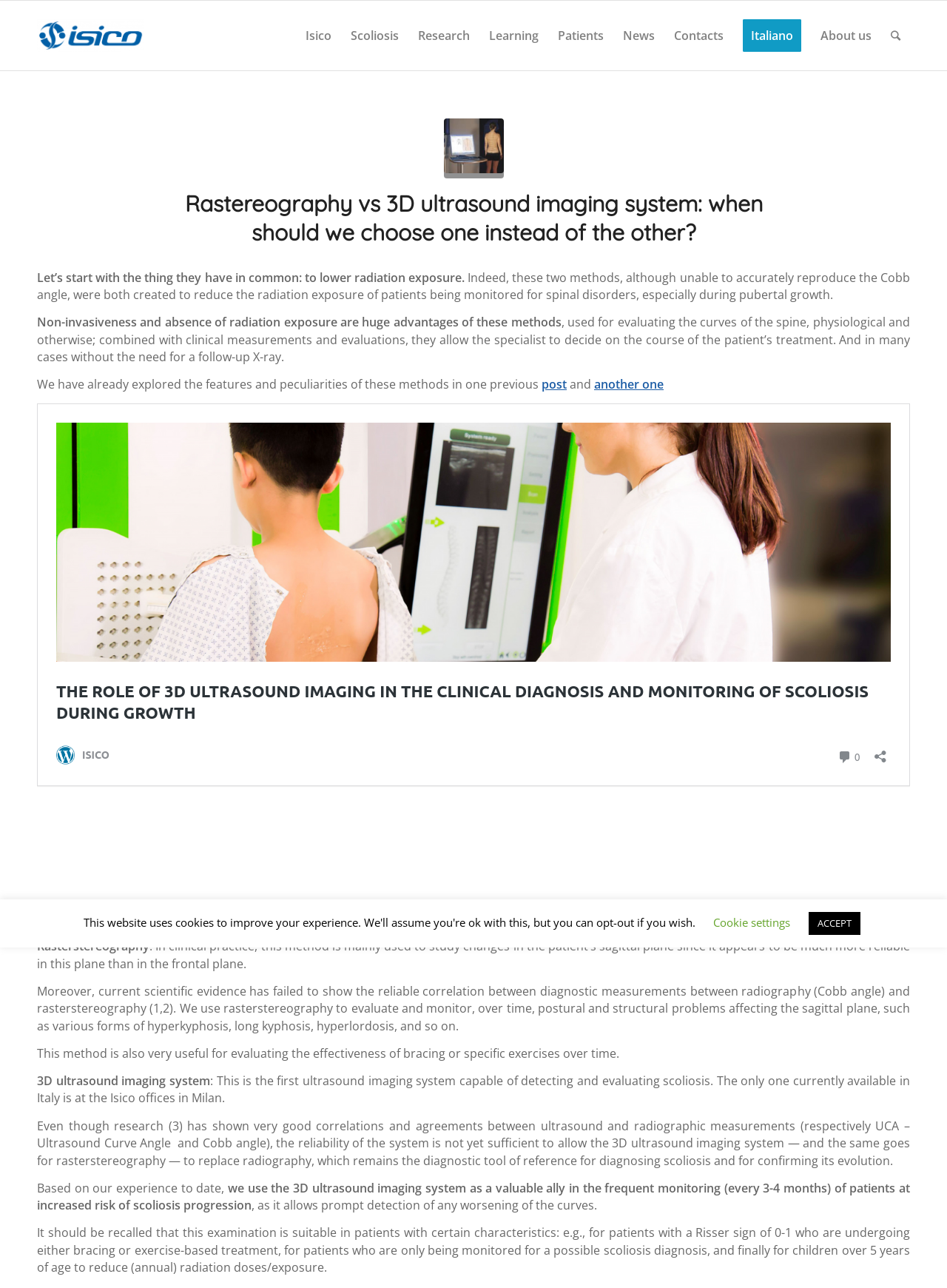What is the advantage of 3D ultrasound imaging system?
Using the details shown in the screenshot, provide a comprehensive answer to the question.

The webpage states that the 3D ultrasound imaging system is capable of detecting and evaluating scoliosis without radiation exposure, making it a valuable ally in the frequent monitoring of patients at increased risk of scoliosis progression.